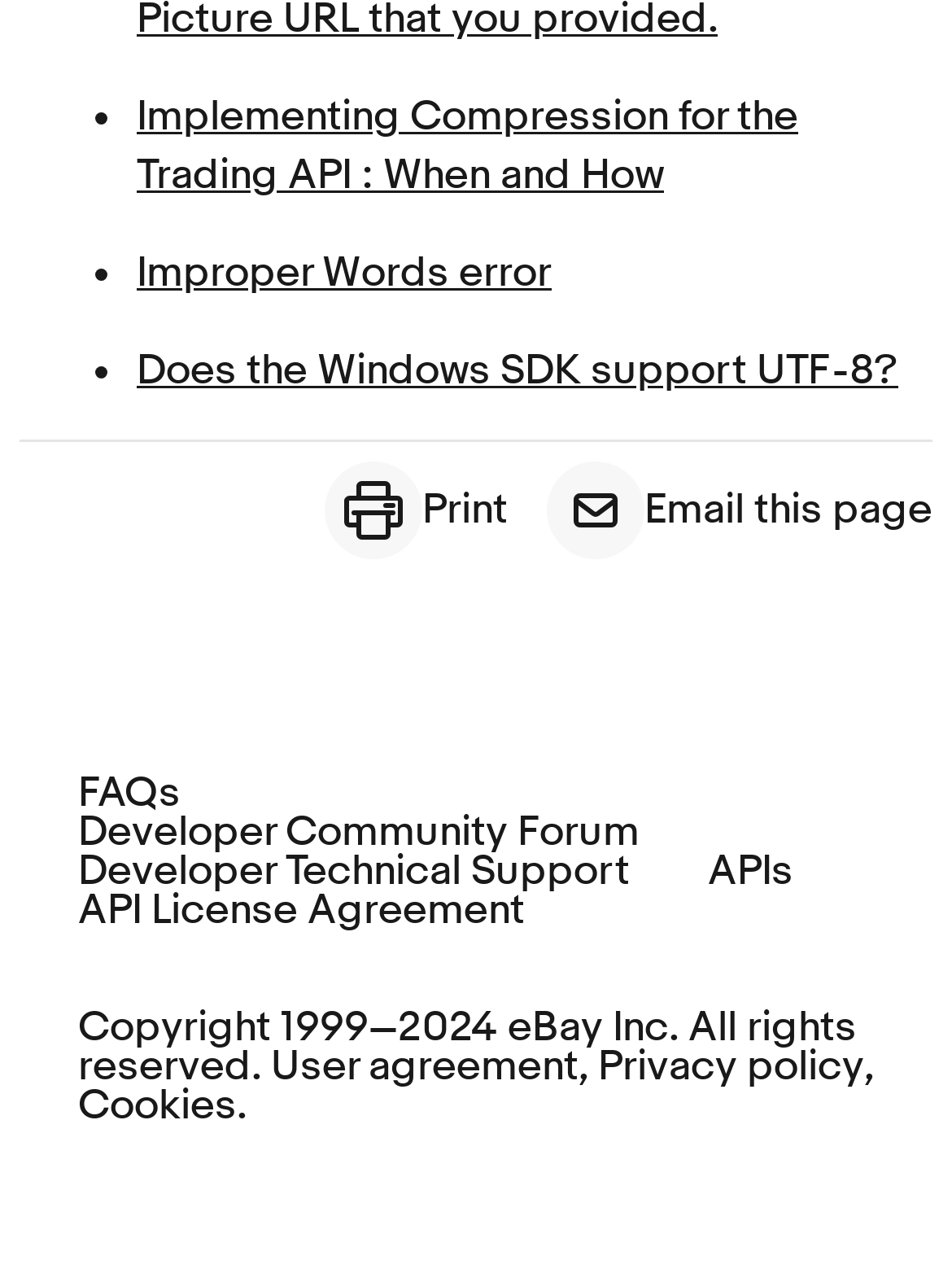Bounding box coordinates should be provided in the format (top-left x, top-left y, bottom-right x, bottom-right y) with all values between 0 and 1. Identify the bounding box for this UI element: Cookies

[0.082, 0.848, 0.249, 0.878]